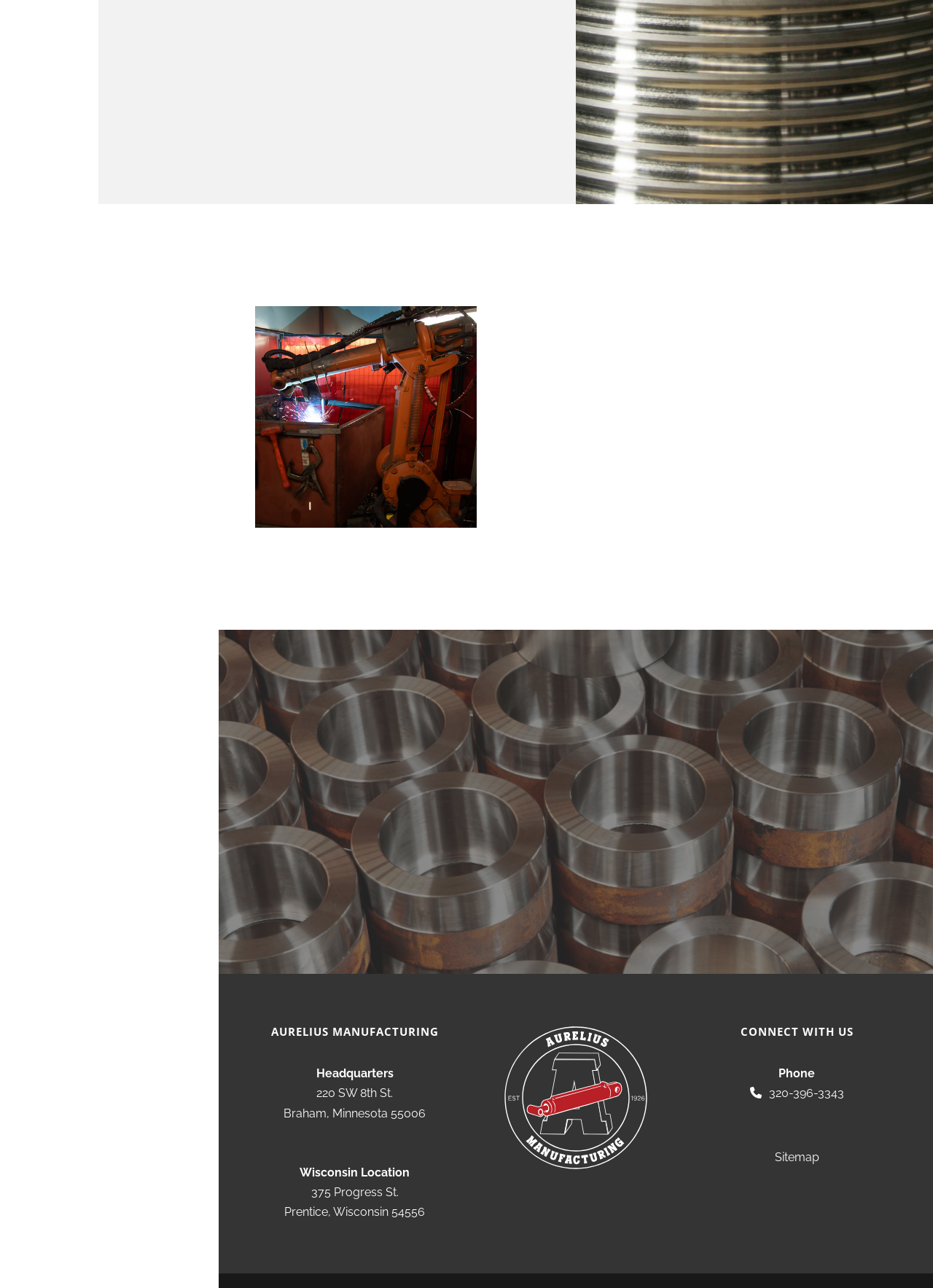What is the name of the company?
Answer the question with as much detail as possible.

The name of the company is stated in the heading 'AURELIUS MANUFACTURING' which is located at the top of the webpage, and also in the link 'ABOUT AURELIUS MANUFACTURING'.